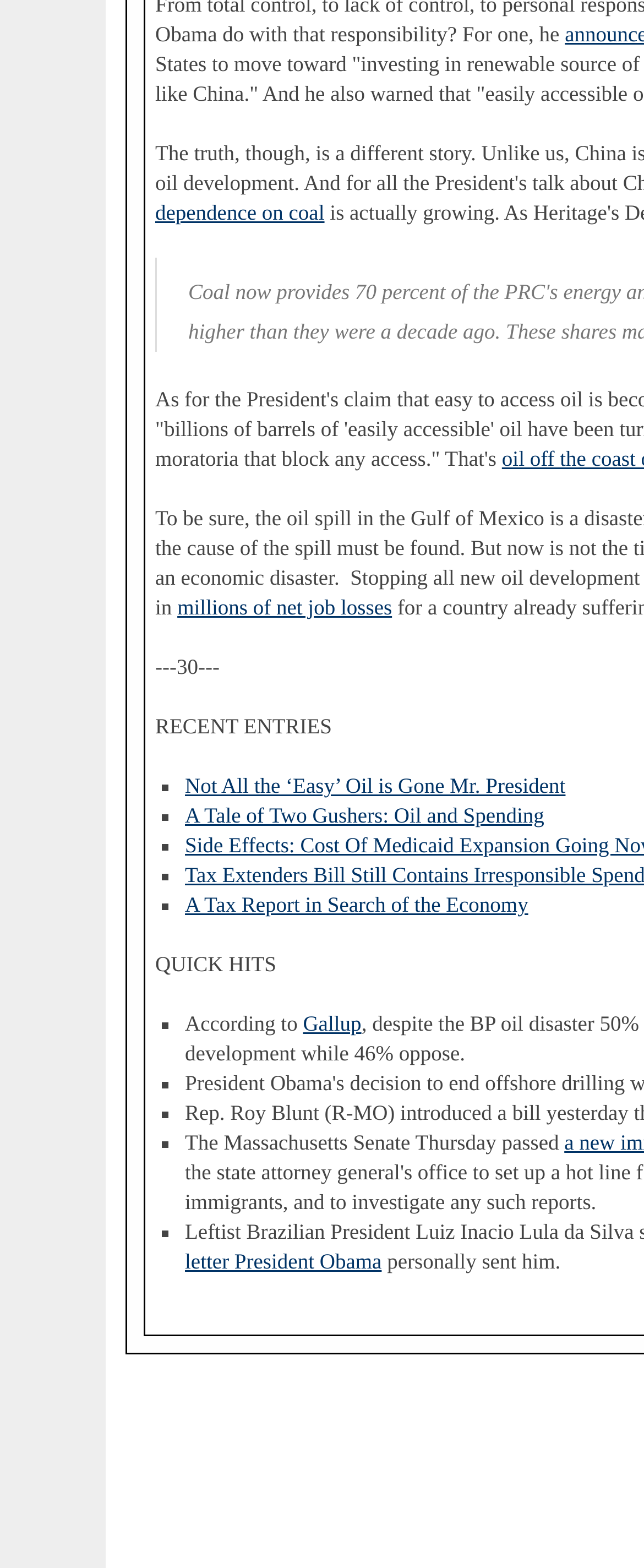What is the category of the section starting with 'RECENT ENTRIES'?
Provide a fully detailed and comprehensive answer to the question.

The section starting with 'RECENT ENTRIES' contains a list of links with brief descriptions, which suggests that this section is a list of recent blog posts or articles.